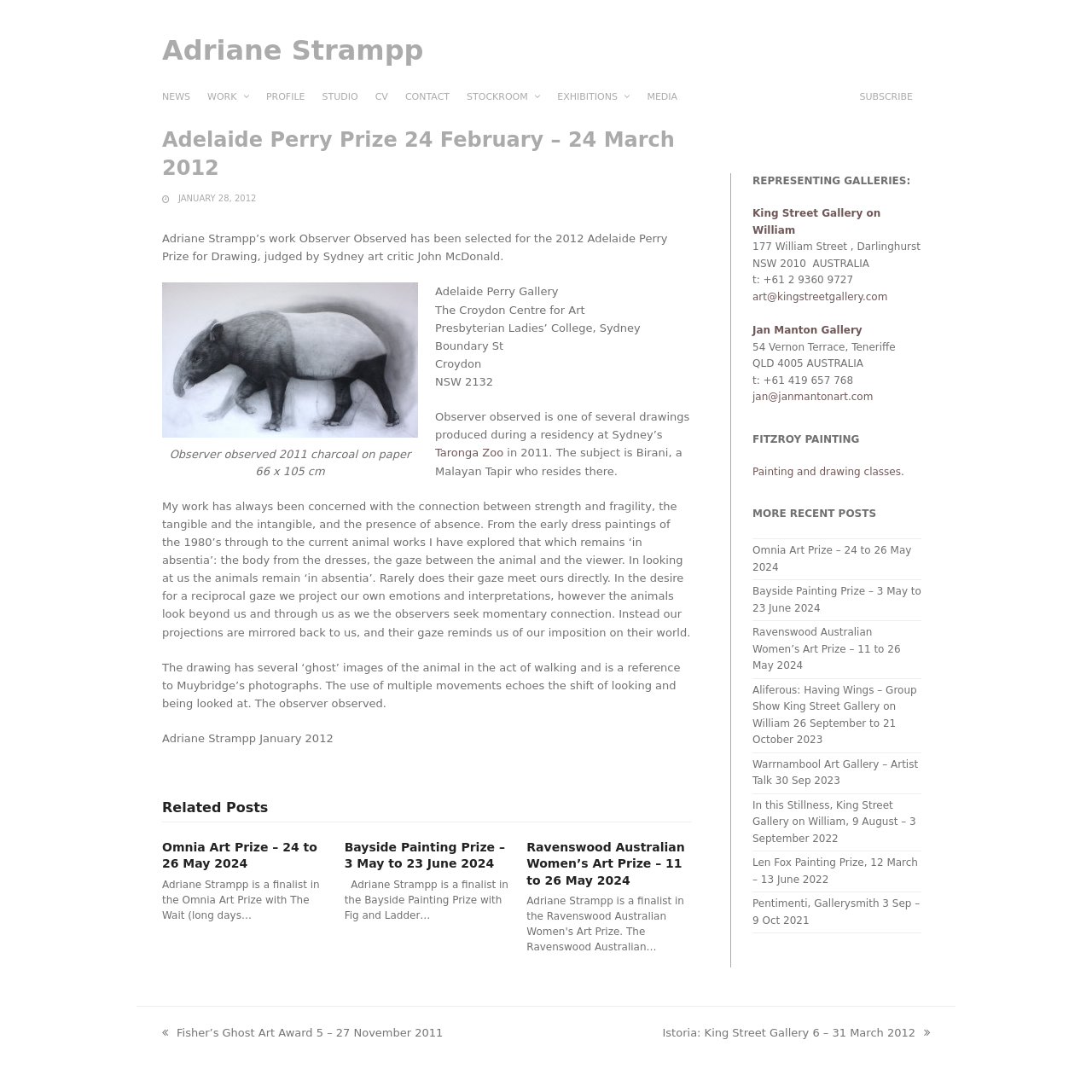Please find the bounding box coordinates of the element that must be clicked to perform the given instruction: "Click on the 'NEWS' link". The coordinates should be four float numbers from 0 to 1, i.e., [left, top, right, bottom].

[0.148, 0.069, 0.19, 0.108]